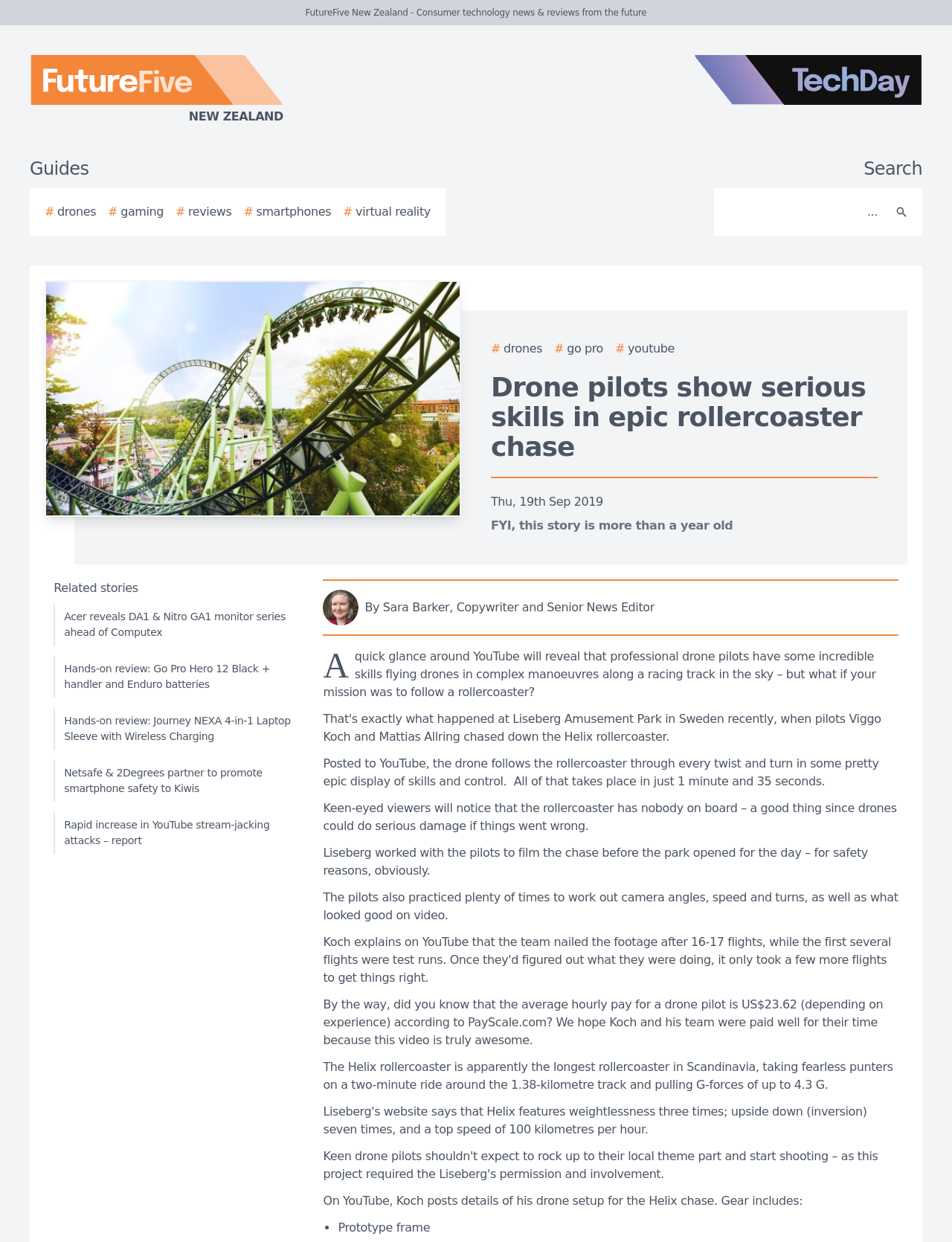Please determine the bounding box coordinates, formatted as (top-left x, top-left y, bottom-right x, bottom-right y), with all values as floating point numbers between 0 and 1. Identify the bounding box of the region described as: New Zealand

[0.0, 0.044, 0.438, 0.101]